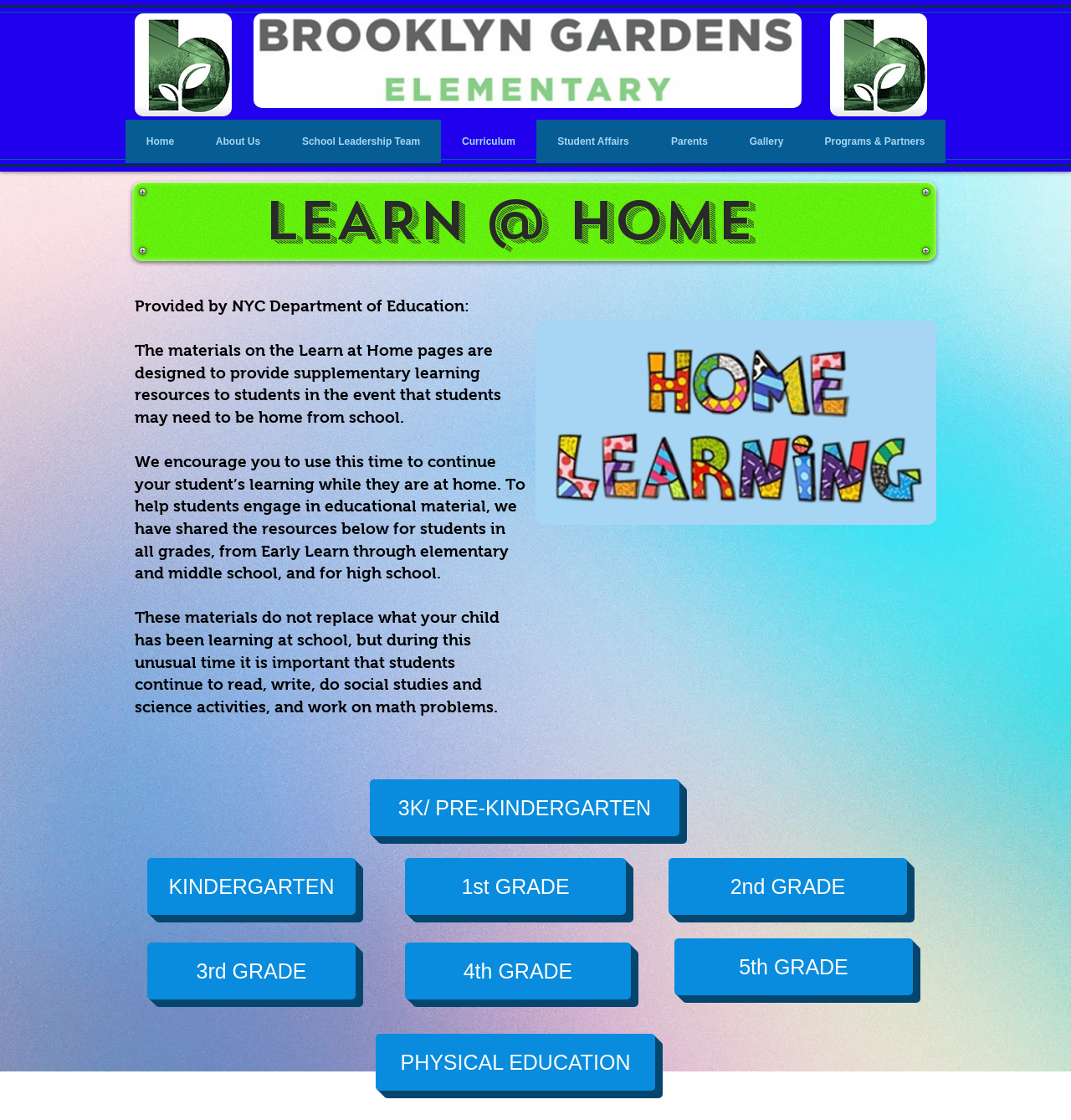Point out the bounding box coordinates of the section to click in order to follow this instruction: "learn about school leadership team".

[0.262, 0.107, 0.412, 0.146]